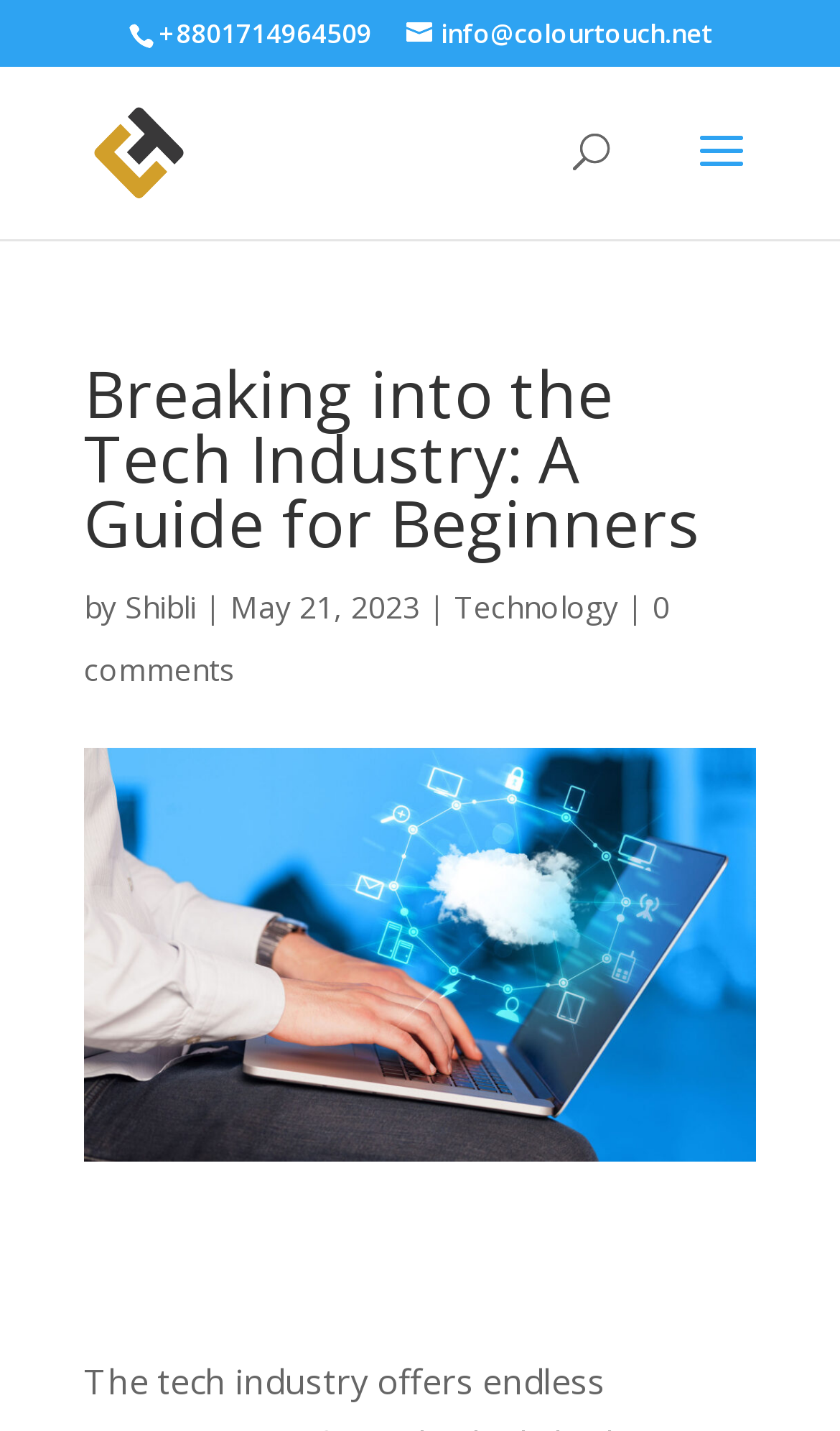What is the category of the article?
Look at the image and respond to the question as thoroughly as possible.

I found the category of the article, Technology, in a link element with bounding box coordinates [0.541, 0.41, 0.736, 0.438], which is located next to the author's name and the publication date.